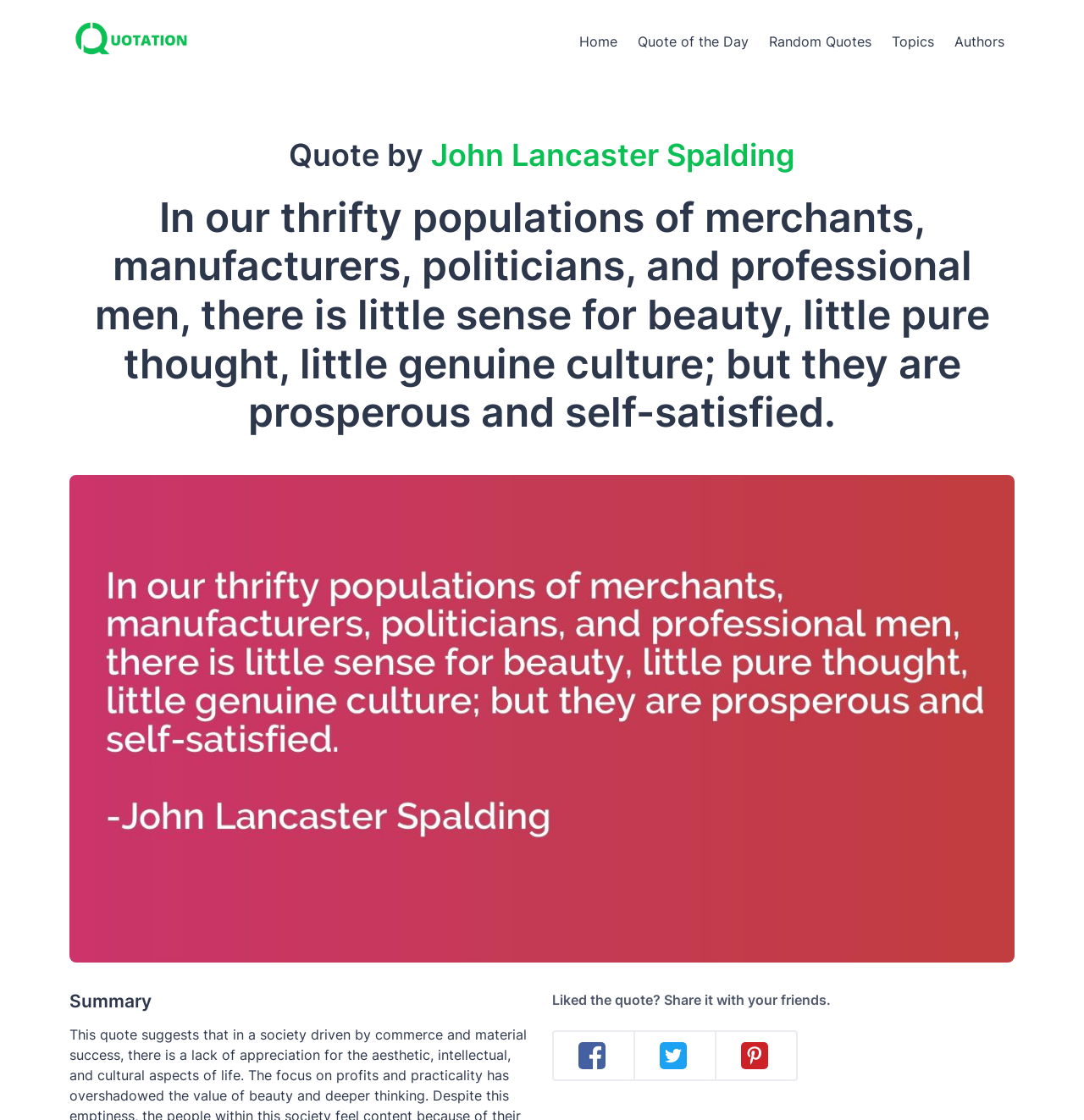What is the author of the quote?
From the image, respond with a single word or phrase.

John Lancaster Spalding